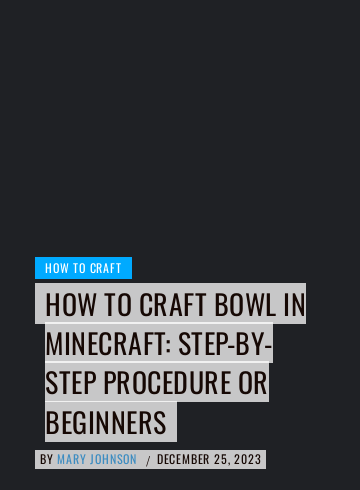Depict the image with a detailed narrative.

This image features a detailed article titled "How to Craft Bowl in Minecraft: Step-by-Step Procedure for Beginners." The heading is prominently displayed at the center, emphasizing its focus on providing guidance for novice players interested in crafting a bowl within the popular game, Minecraft. A blue-highlighted subheading directs attention to the topic of crafting, while the author's name, Mary Johnson, is featured at the bottom, along with the publication date of December 25, 2023. This layout suggests that the piece is user-friendly and designed to assist beginners in mastering basic crafting skills in the game.